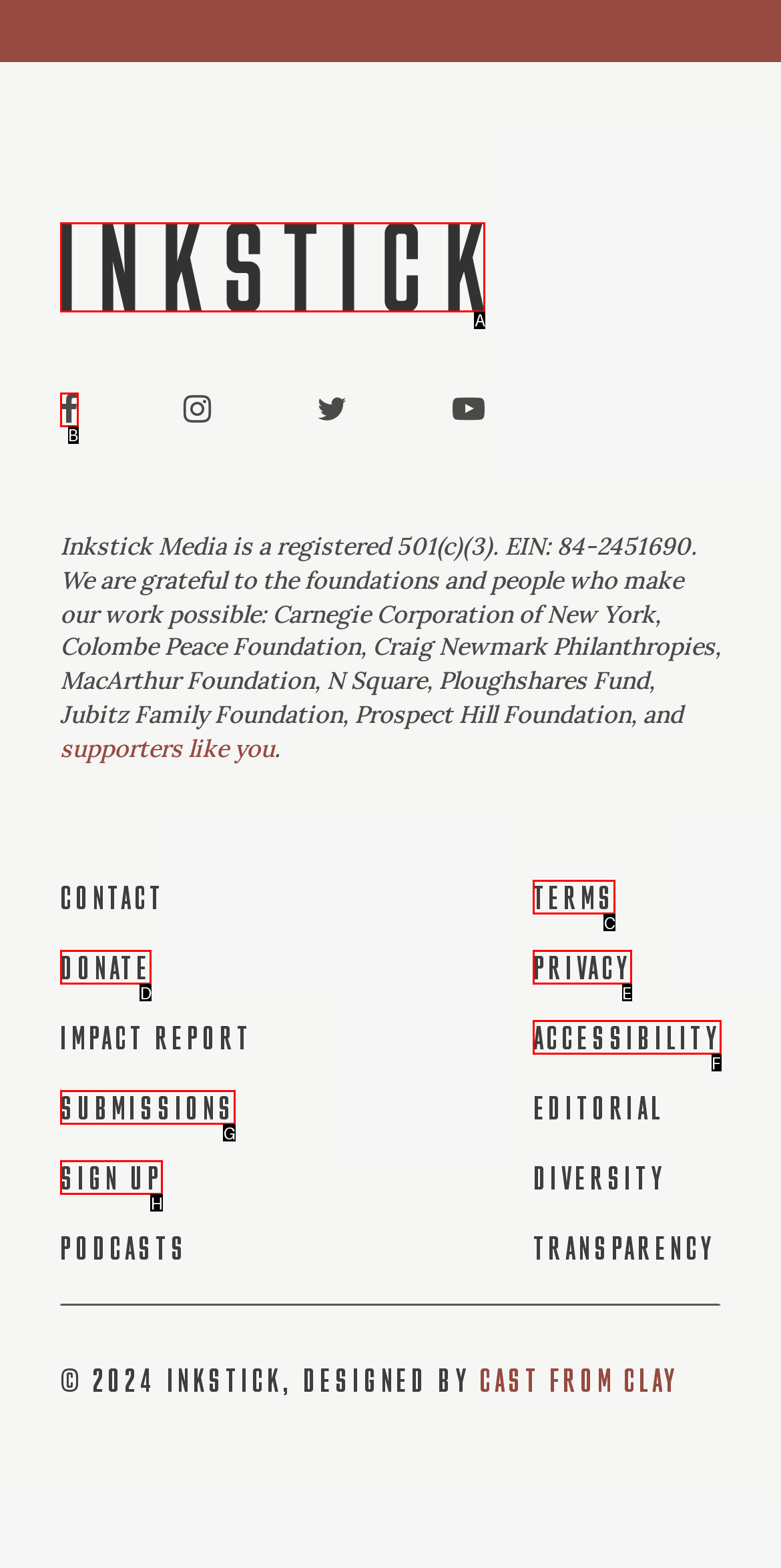Identify the correct UI element to click for the following task: Go to home page Choose the option's letter based on the given choices.

A